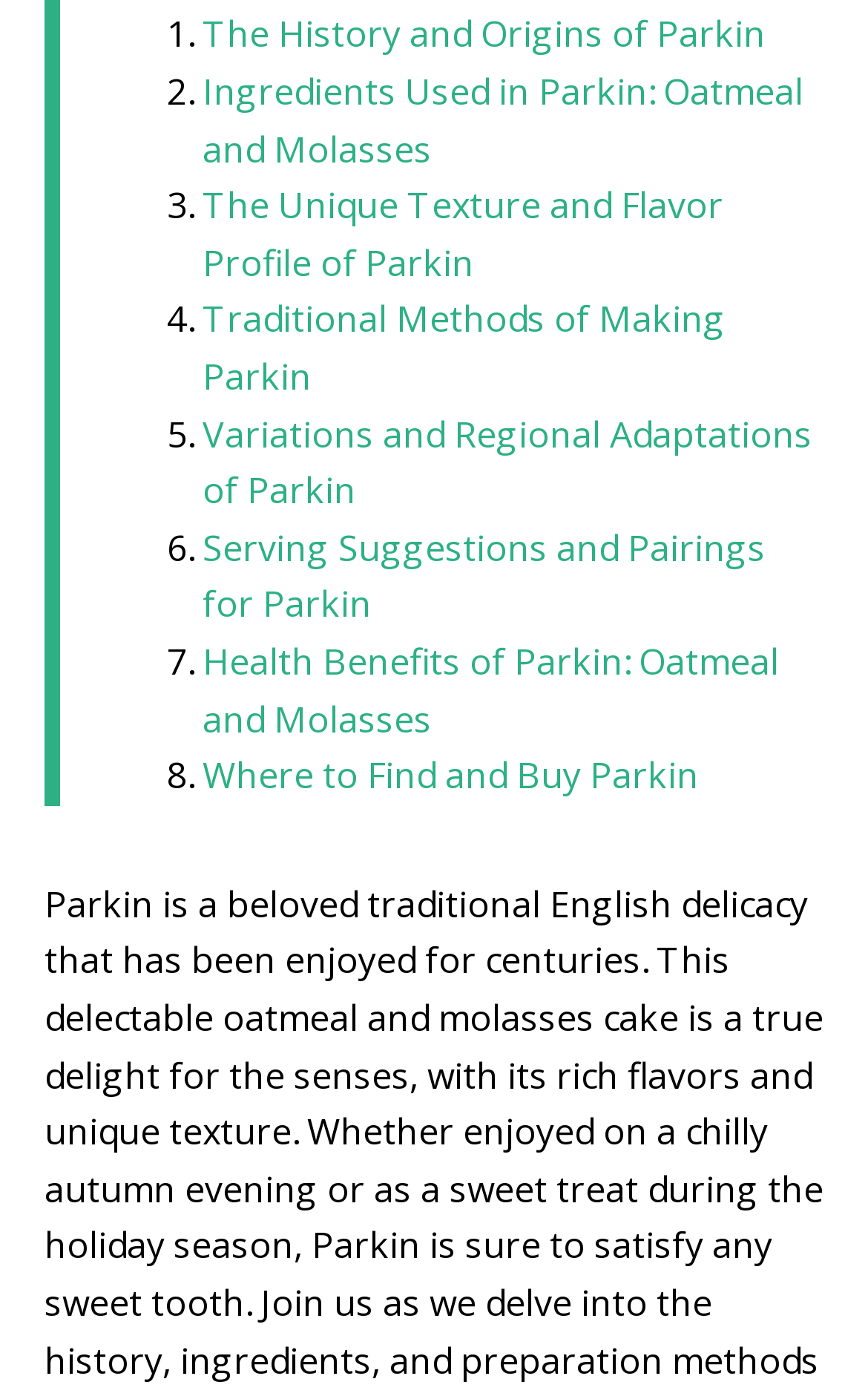Is the topic 'Serving Suggestions and Pairings for Parkin' above 'Traditional Methods of Making Parkin'?
Answer the question with a single word or phrase by looking at the picture.

No